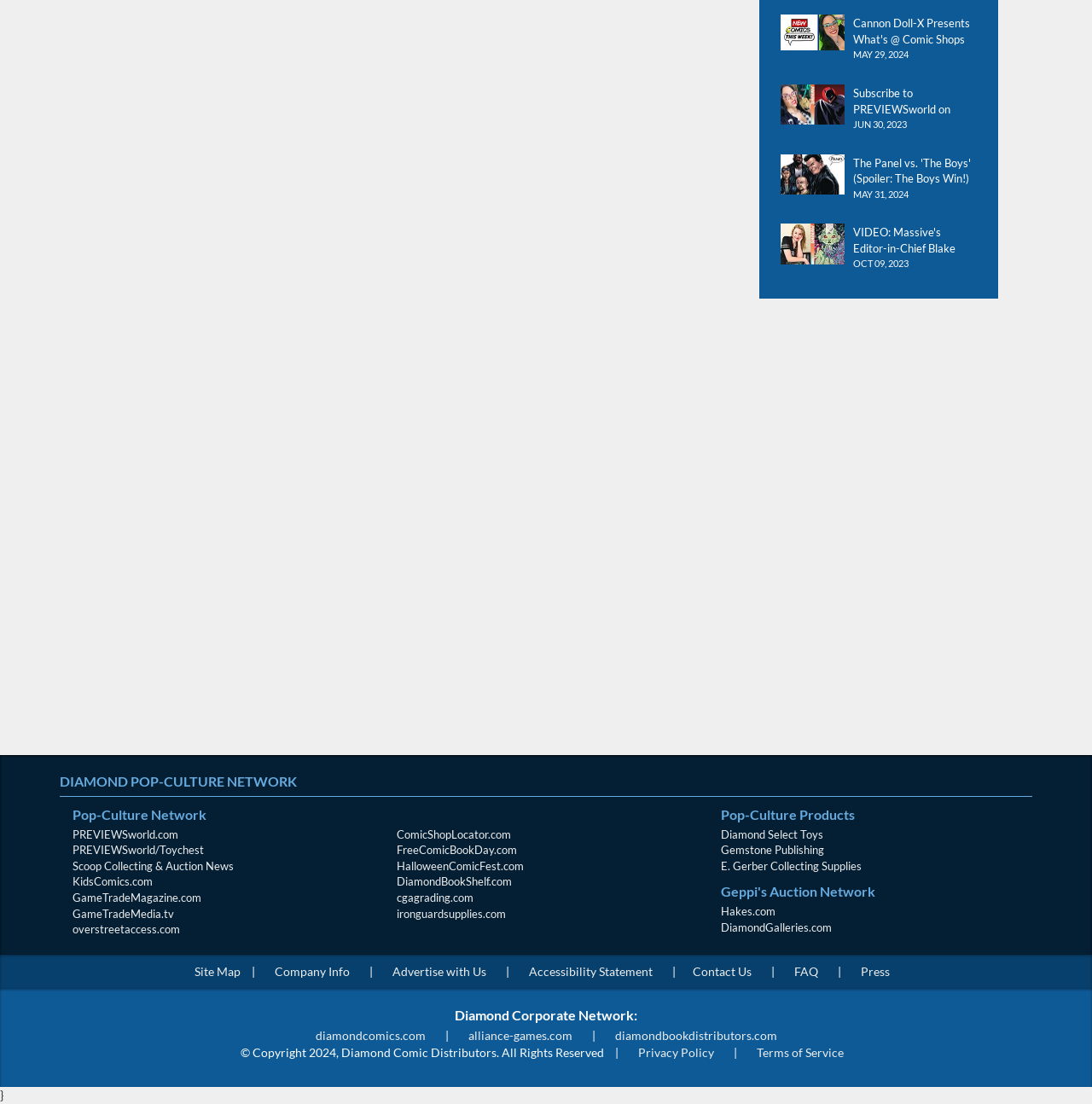Please specify the bounding box coordinates of the clickable section necessary to execute the following command: "Visit ComicShopLocator.com".

[0.363, 0.749, 0.468, 0.762]